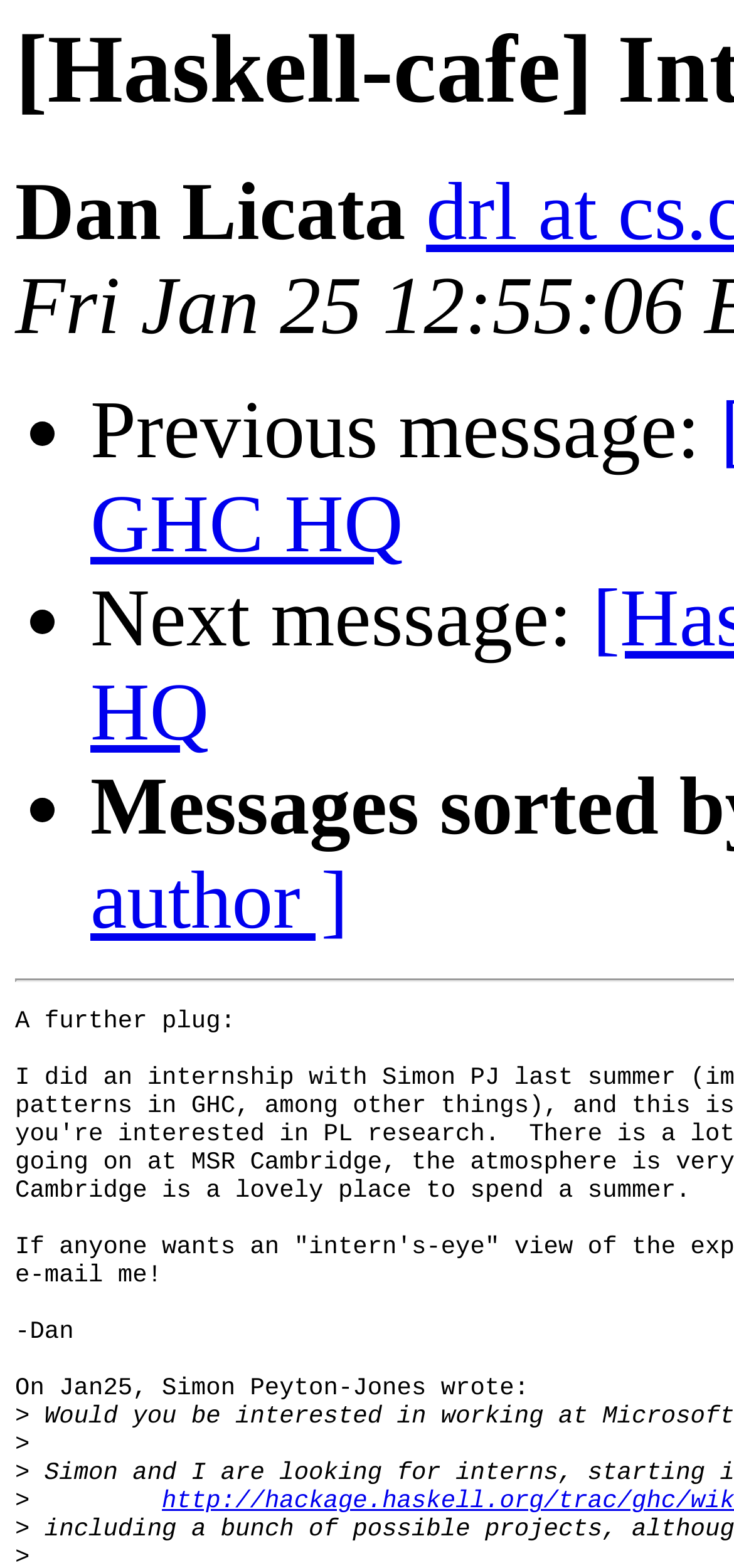Who is the author of the message?
Answer briefly with a single word or phrase based on the image.

Dan Licata